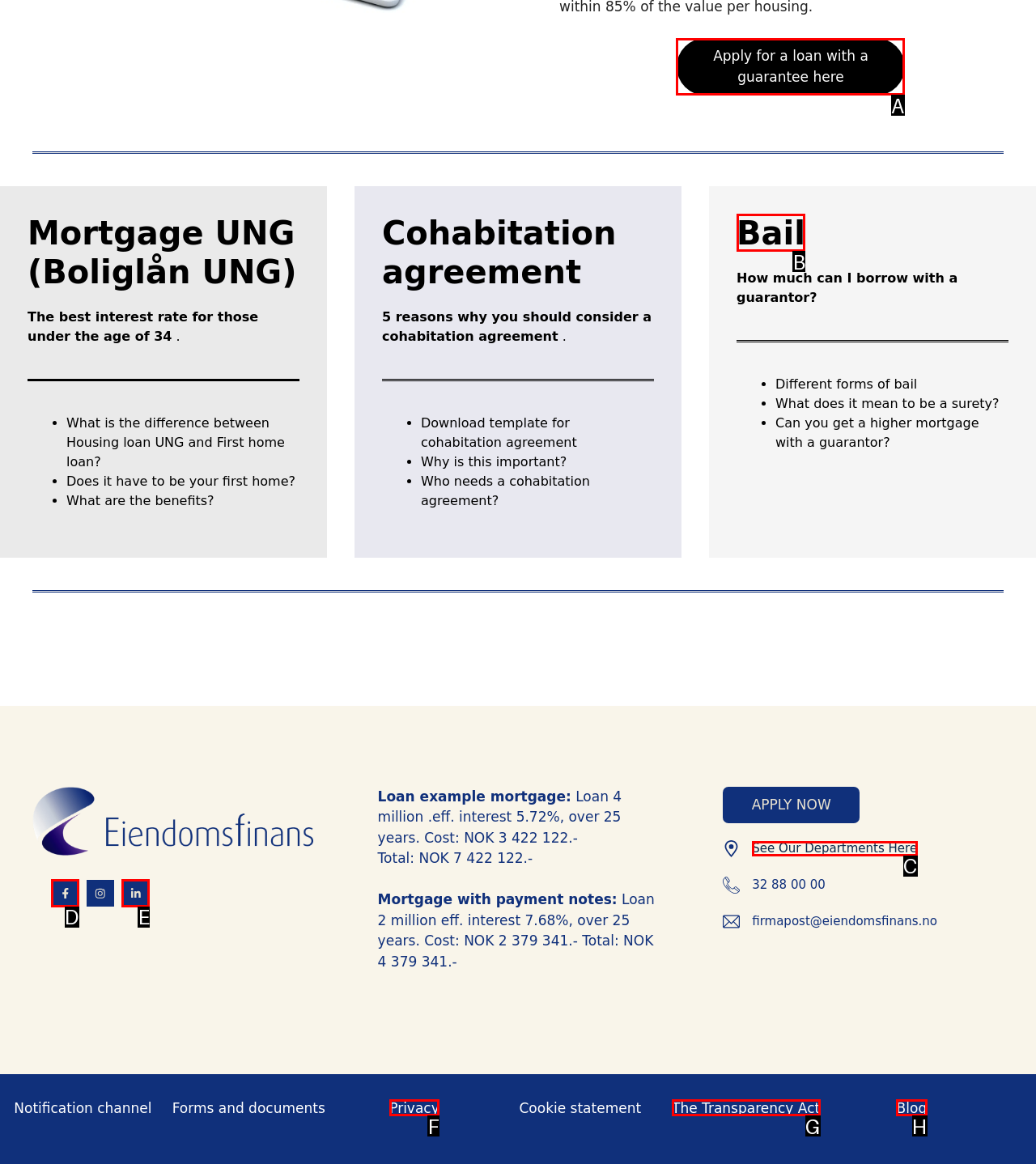Tell me the letter of the correct UI element to click for this instruction: View the article 'United Finance grapples with declining earnings despite cash flow improvement'. Answer with the letter only.

None